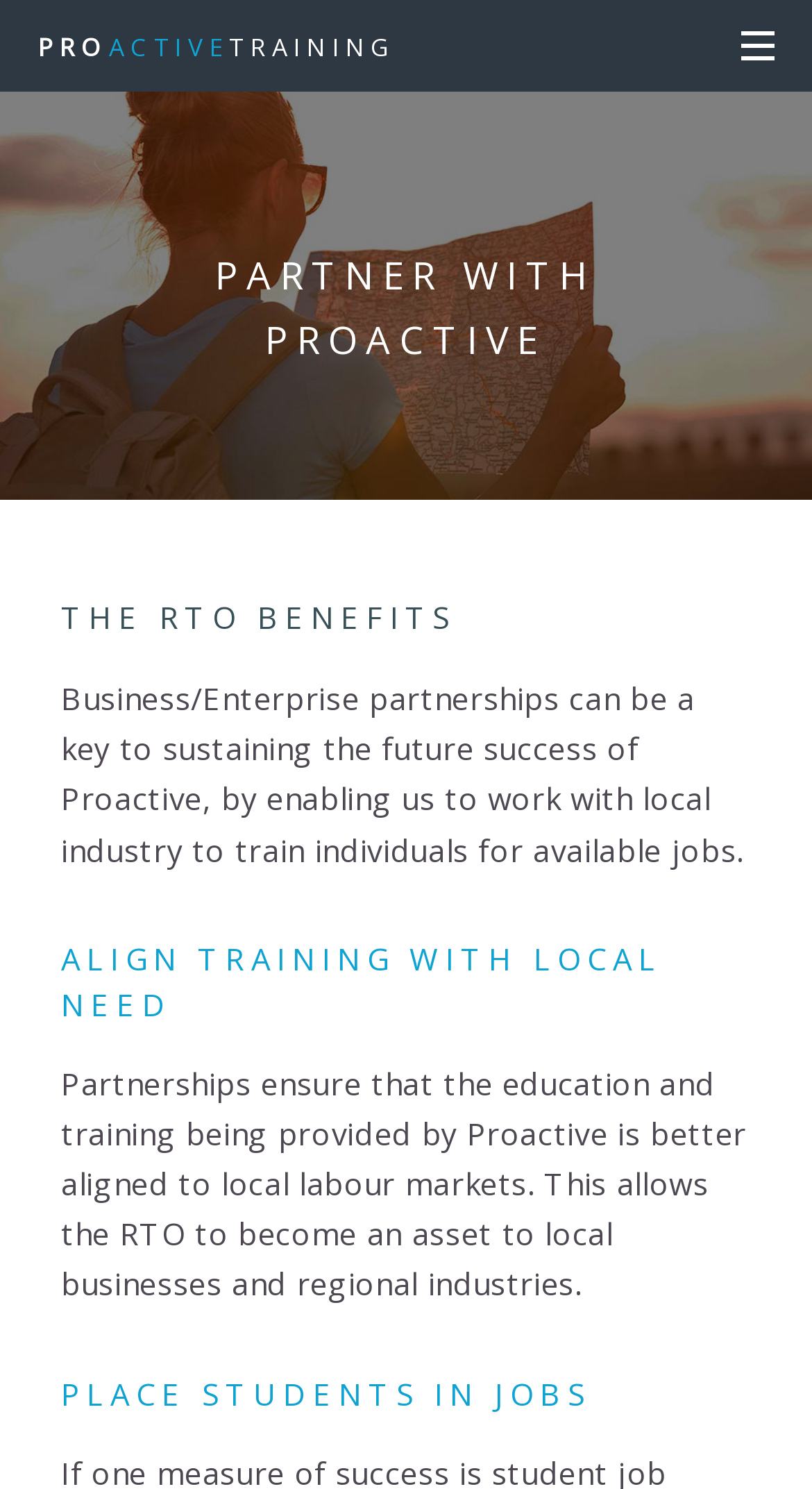Refer to the image and provide an in-depth answer to the question: 
What is the benefit of aligning training with local need?

Partnerships ensure that the education and training being provided by Proactive is better aligned to local labour markets, allowing the RTO to become an asset to local businesses and regional industries.